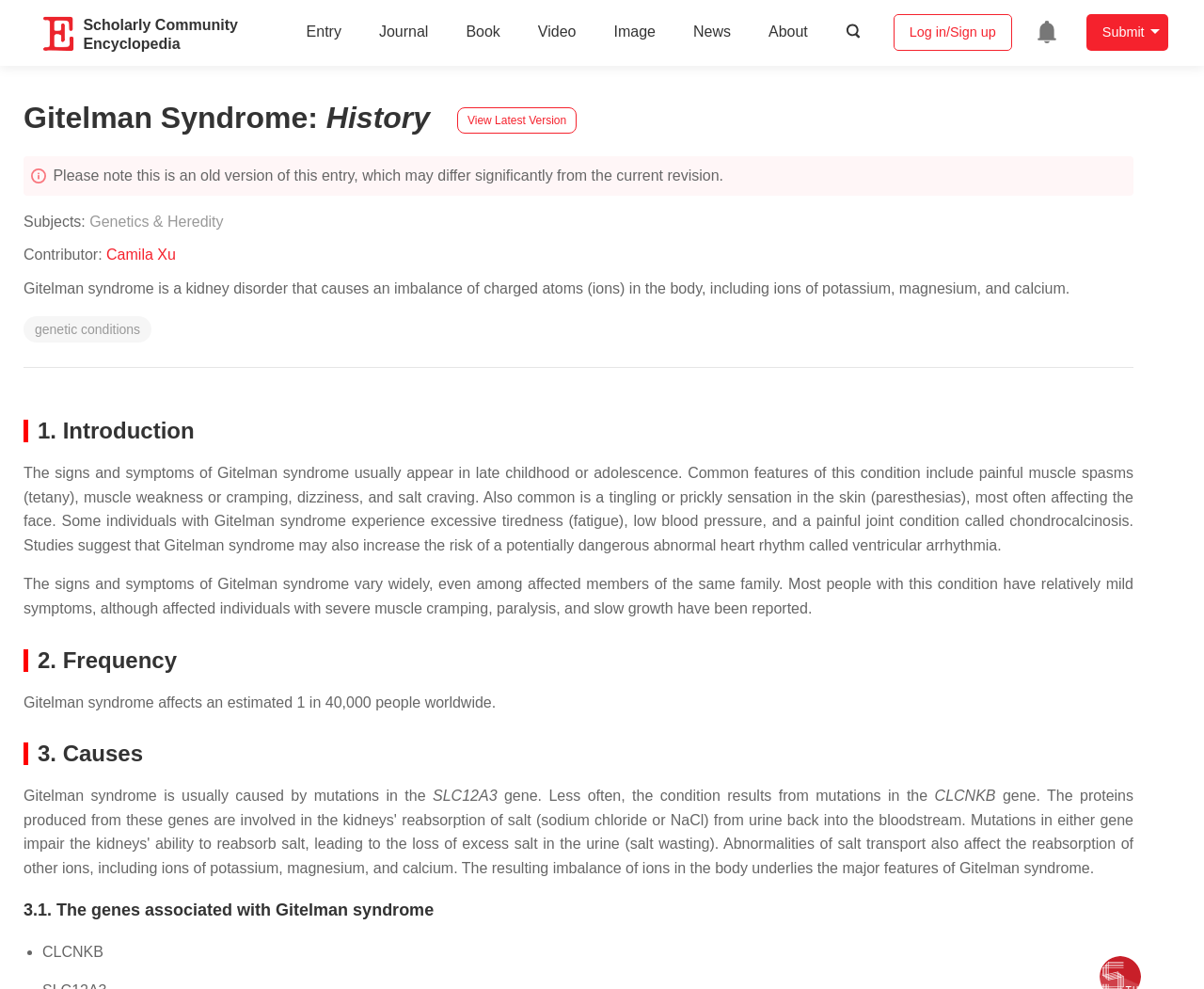Determine the bounding box coordinates of the target area to click to execute the following instruction: "View the latest version of this entry."

[0.38, 0.108, 0.479, 0.135]